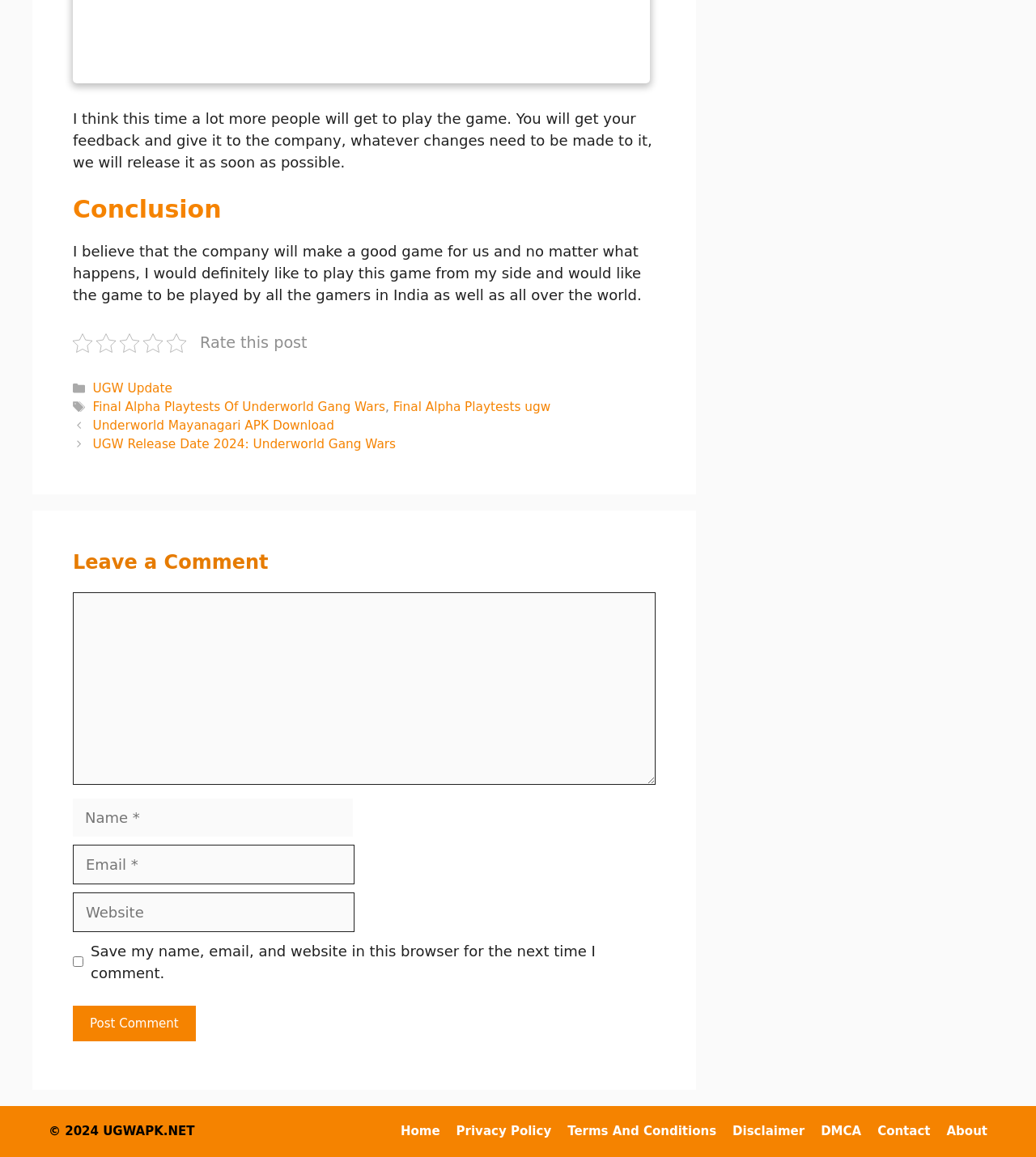Locate the bounding box of the UI element defined by this description: "parent_node: Comment name="email" placeholder="Email *"". The coordinates should be given as four float numbers between 0 and 1, formatted as [left, top, right, bottom].

[0.07, 0.73, 0.342, 0.764]